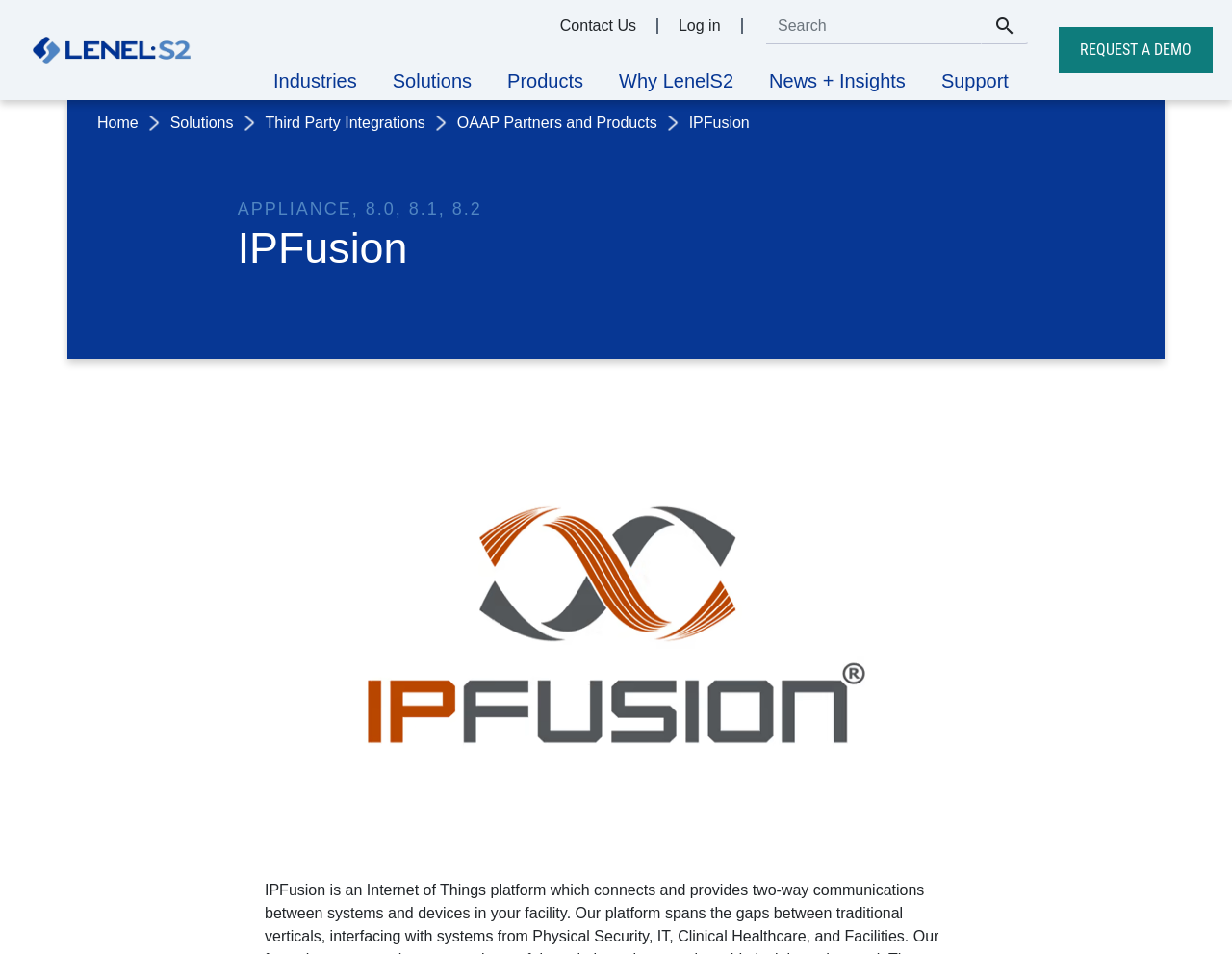Show the bounding box coordinates of the element that should be clicked to complete the task: "Go to 'Industries' page".

[0.222, 0.075, 0.29, 0.1]